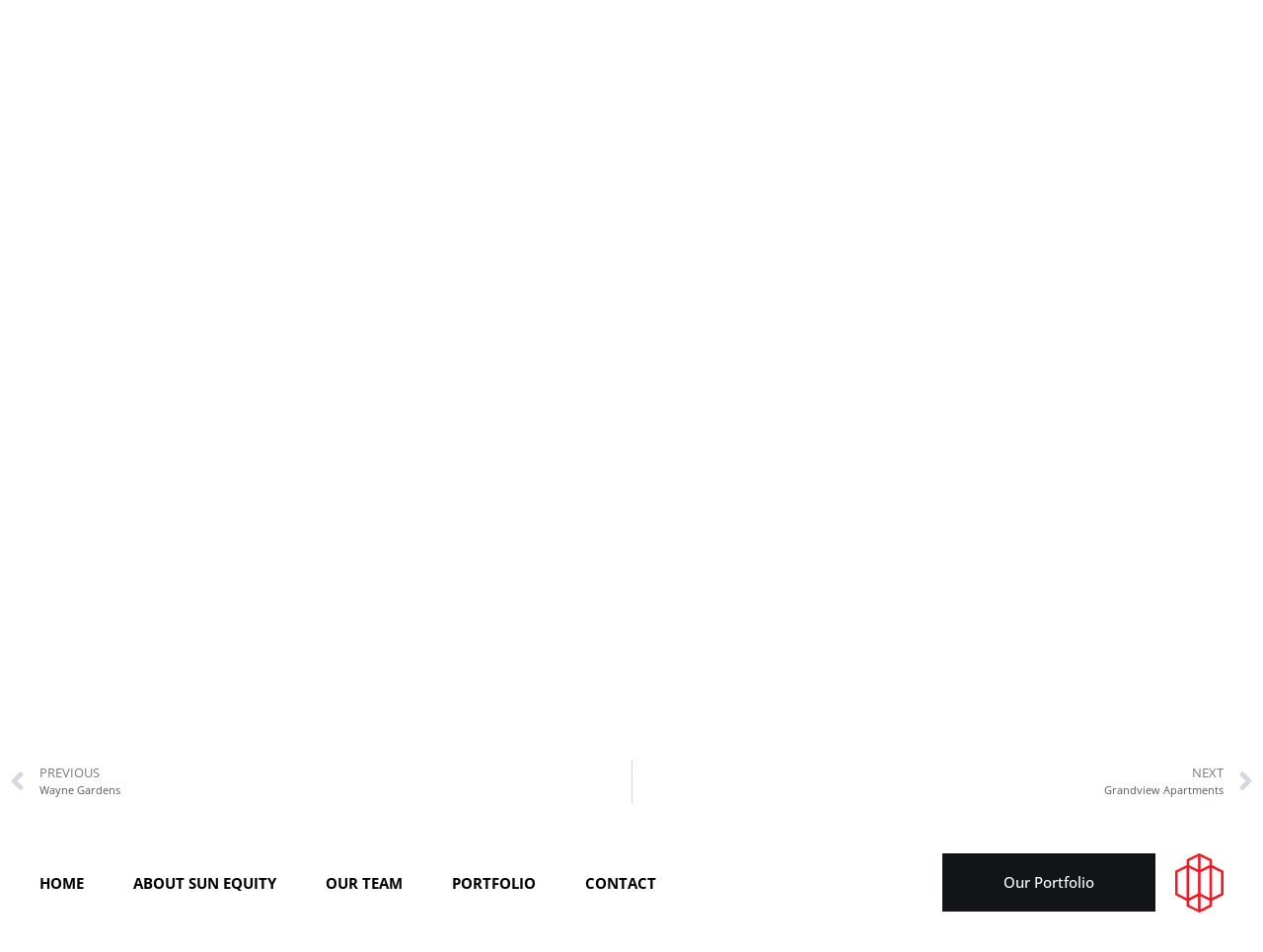Find the bounding box coordinates of the element's region that should be clicked in order to follow the given instruction: "go to next page". The coordinates should consist of four float numbers between 0 and 1, i.e., [left, top, right, bottom].

[0.5, 0.797, 0.992, 0.844]